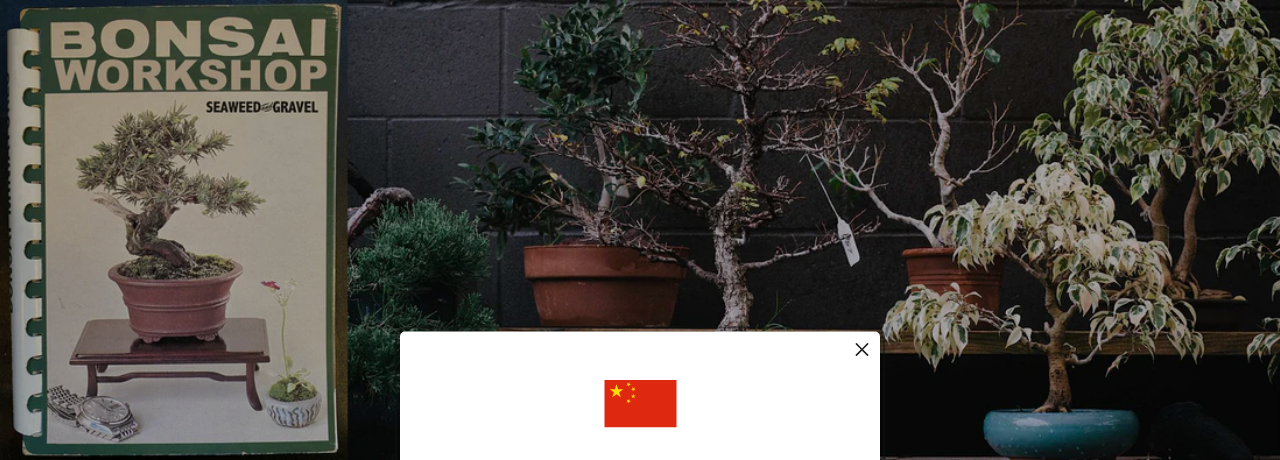Provide a brief response to the question below using a single word or phrase: 
What is the significance of the red flag with a golden star?

Association with China